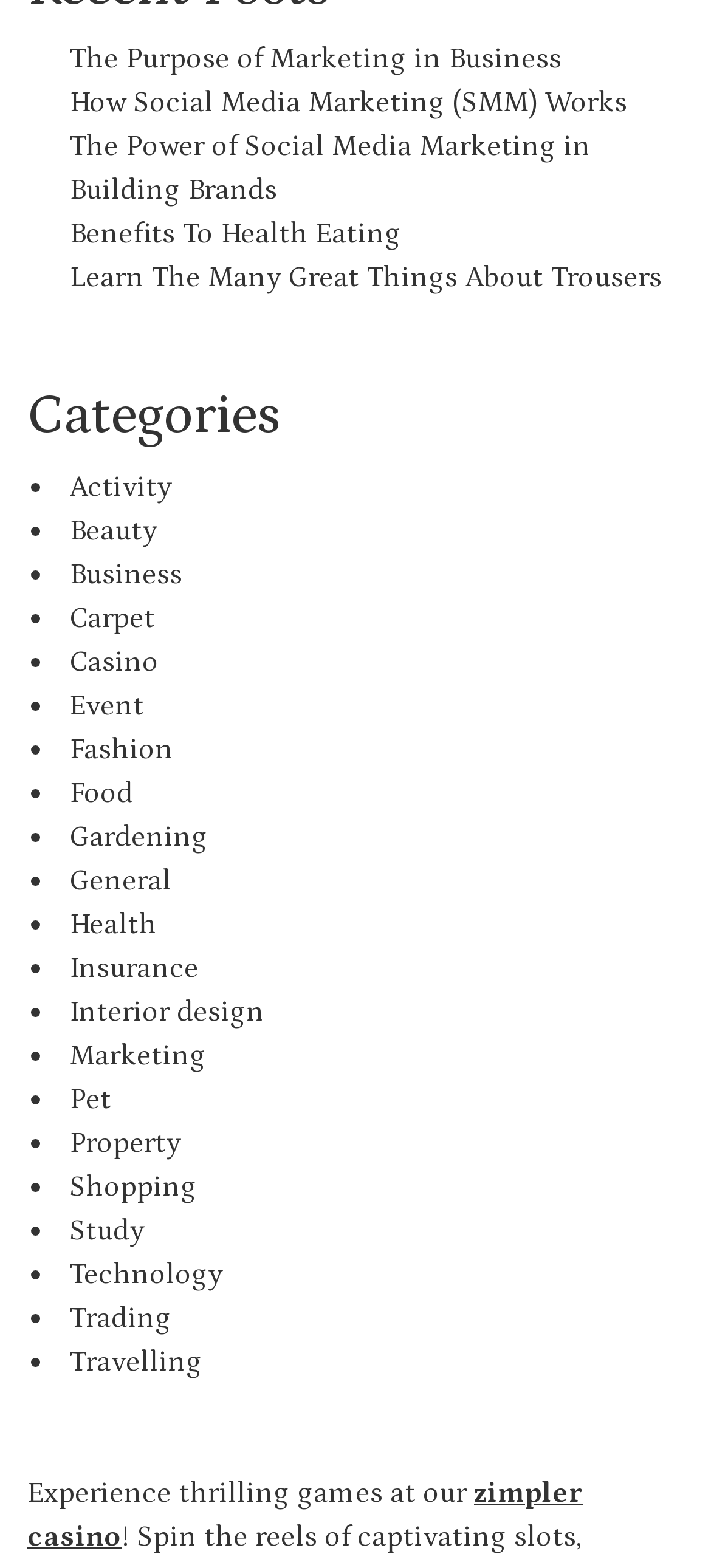Could you specify the bounding box coordinates for the clickable section to complete the following instruction: "Visit 'zimpler casino'"?

[0.038, 0.941, 0.821, 0.99]